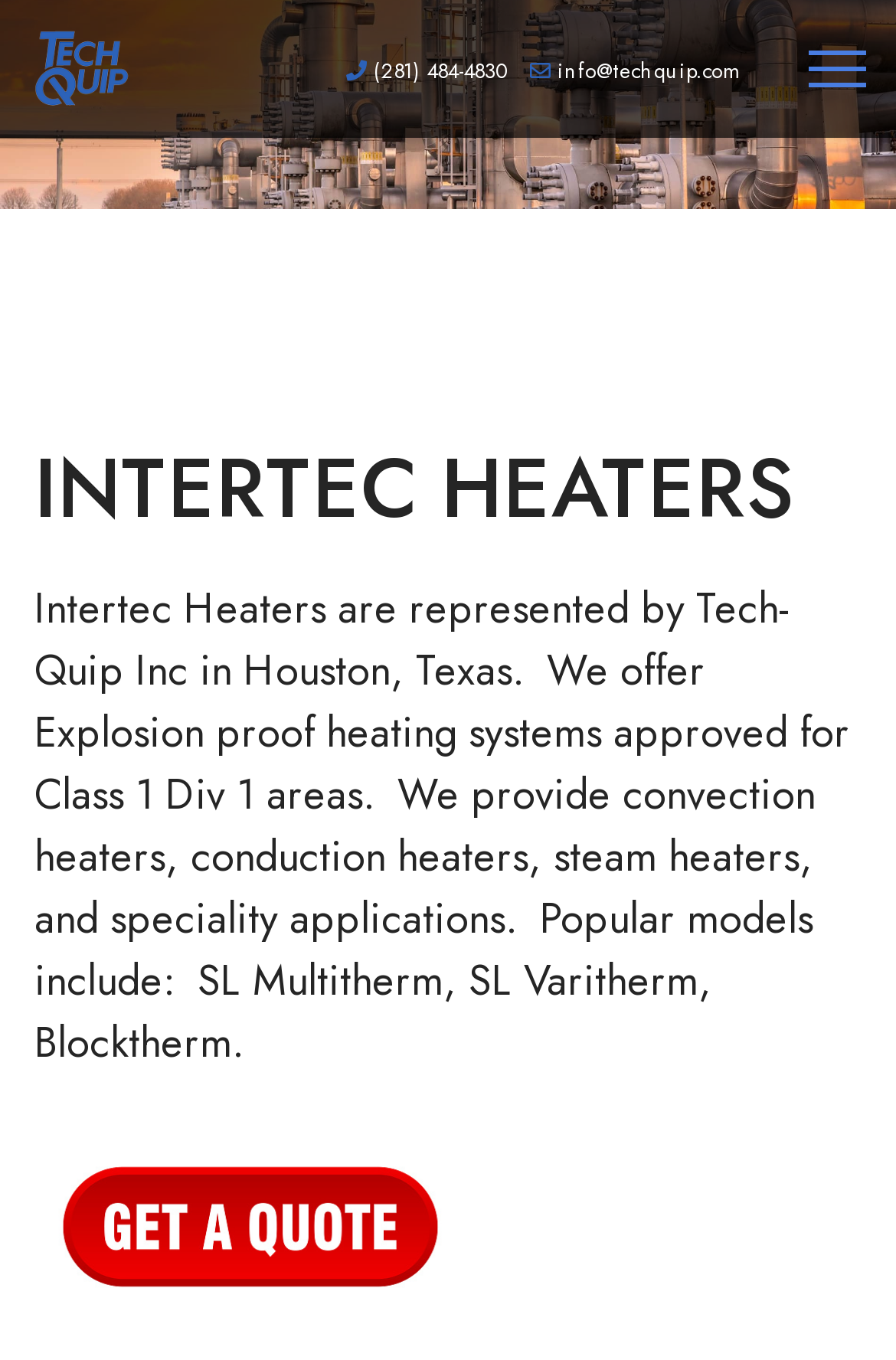What types of heaters are offered by Intertec Heaters?
Refer to the screenshot and deliver a thorough answer to the question presented.

The webpage mentions that Intertec Heaters provide 'convection heaters, conduction heaters, steam heaters, and speciality applications.' This information is provided in the static text element on the webpage, giving an overview of the types of heaters offered by the company.